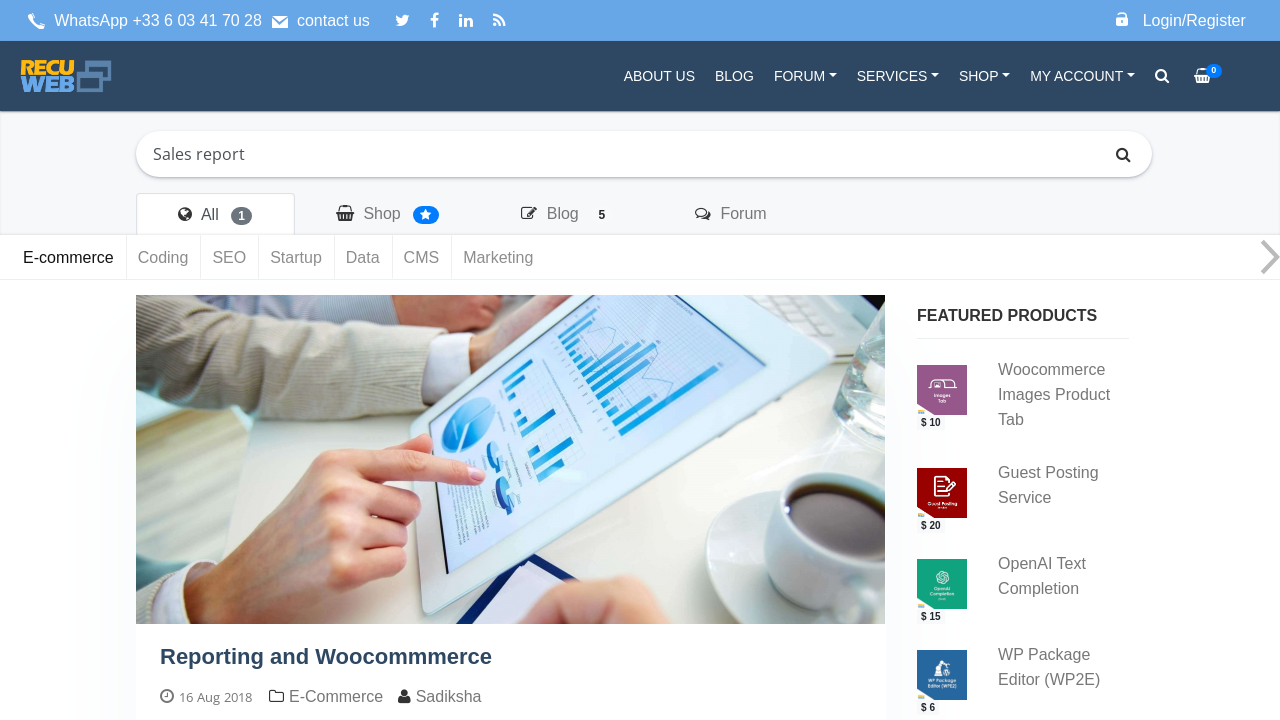Could you locate the bounding box coordinates for the section that should be clicked to accomplish this task: "View the shop".

[0.741, 0.089, 0.797, 0.138]